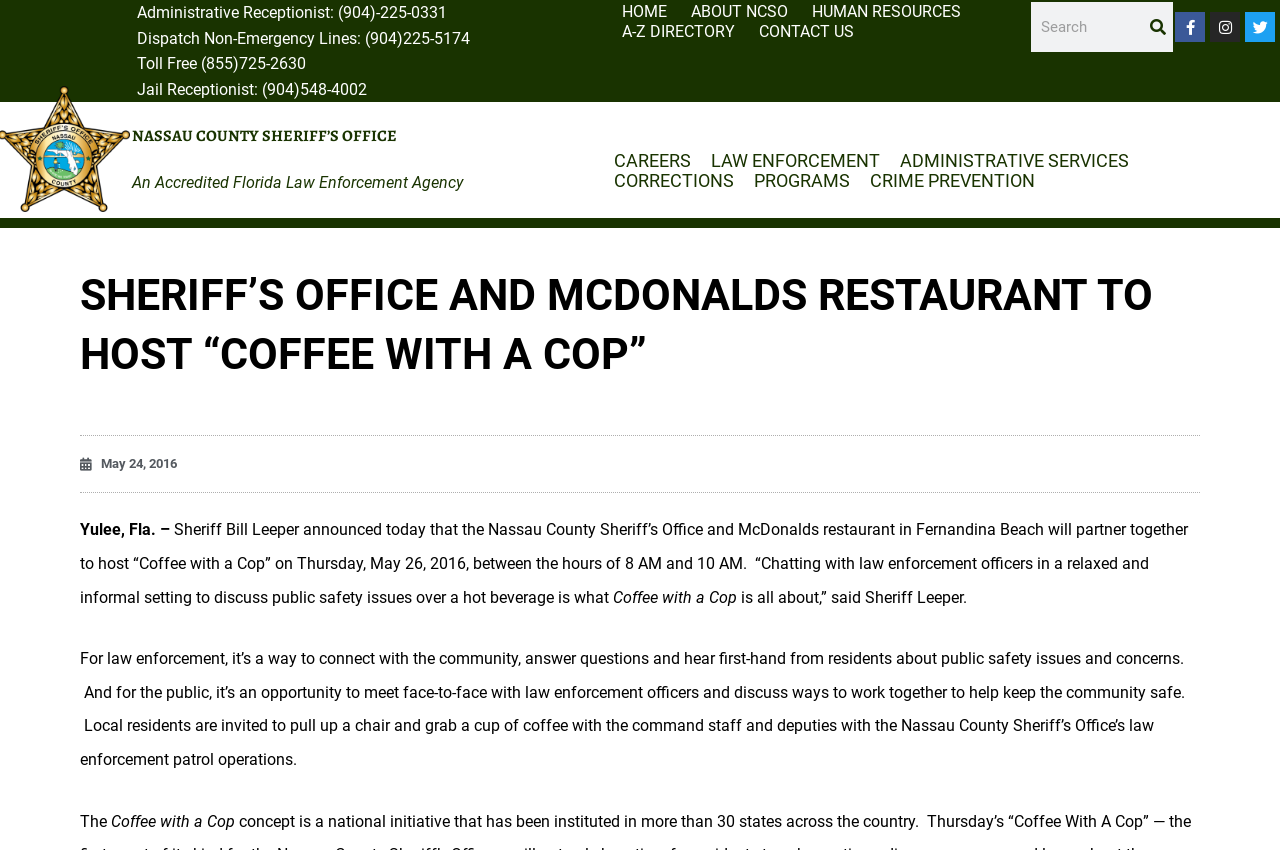Find the bounding box coordinates of the element you need to click on to perform this action: 'Read about the Coffee with a Cop event'. The coordinates should be represented by four float values between 0 and 1, in the format [left, top, right, bottom].

[0.062, 0.312, 0.938, 0.453]